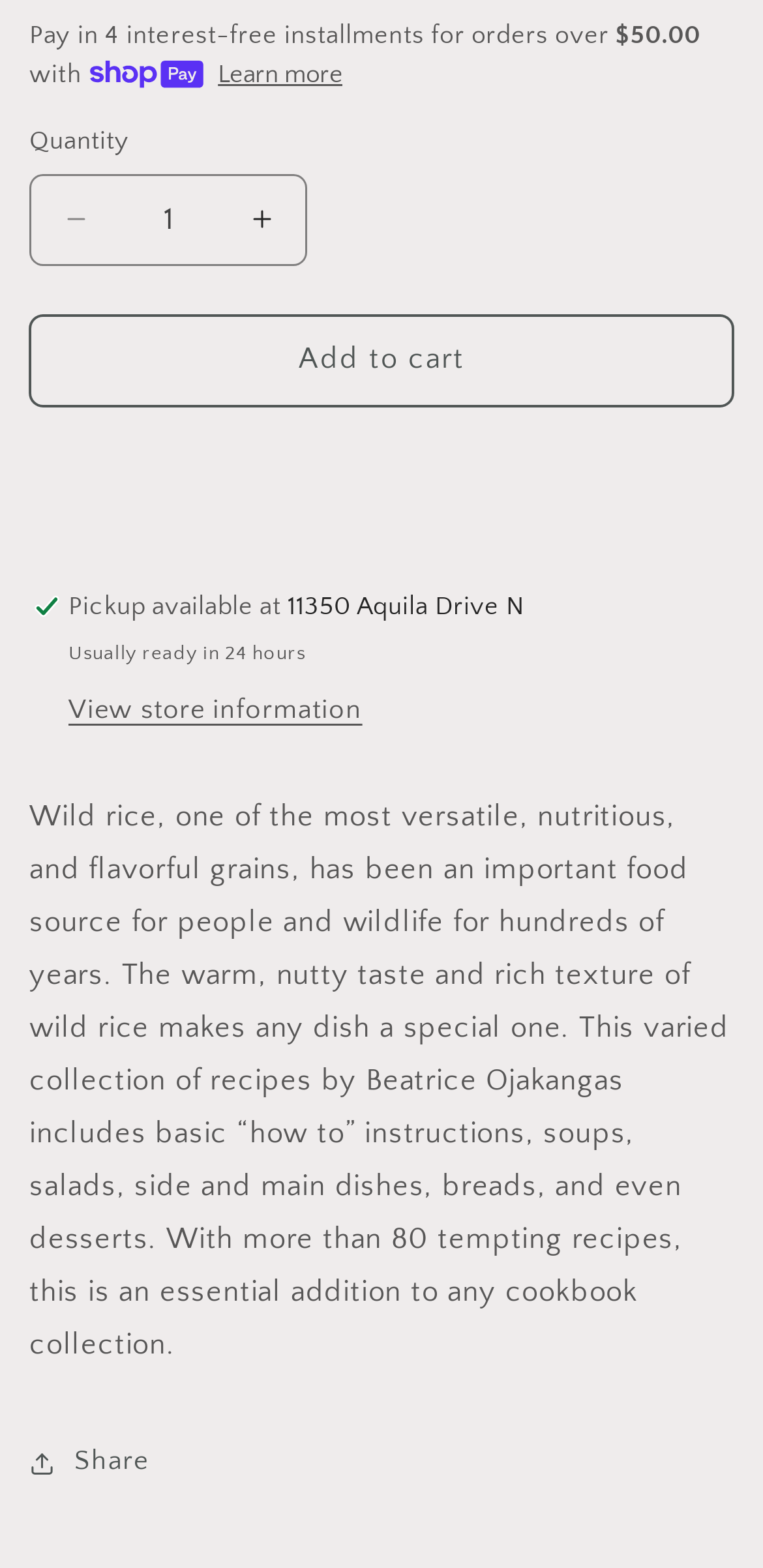What is the usual preparation time for pickup?
Respond to the question with a single word or phrase according to the image.

24 hours